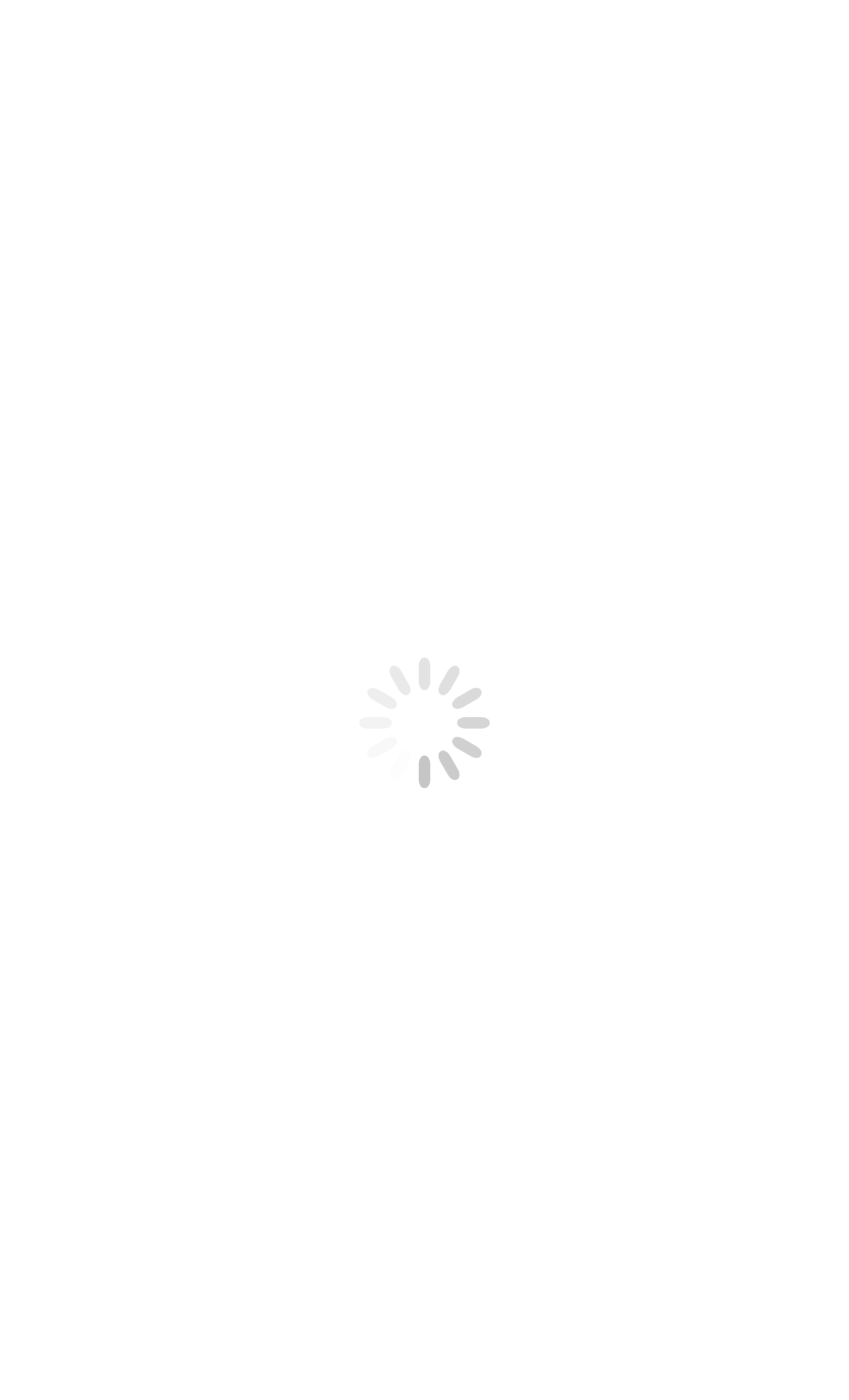How many social media sharing options are available?
Using the image as a reference, answer the question in detail.

I counted the number of social media sharing options by looking at the links and buttons below the heading, which are 'Share on Facebook', 'Share on X', and 'Save to Pinterest'.